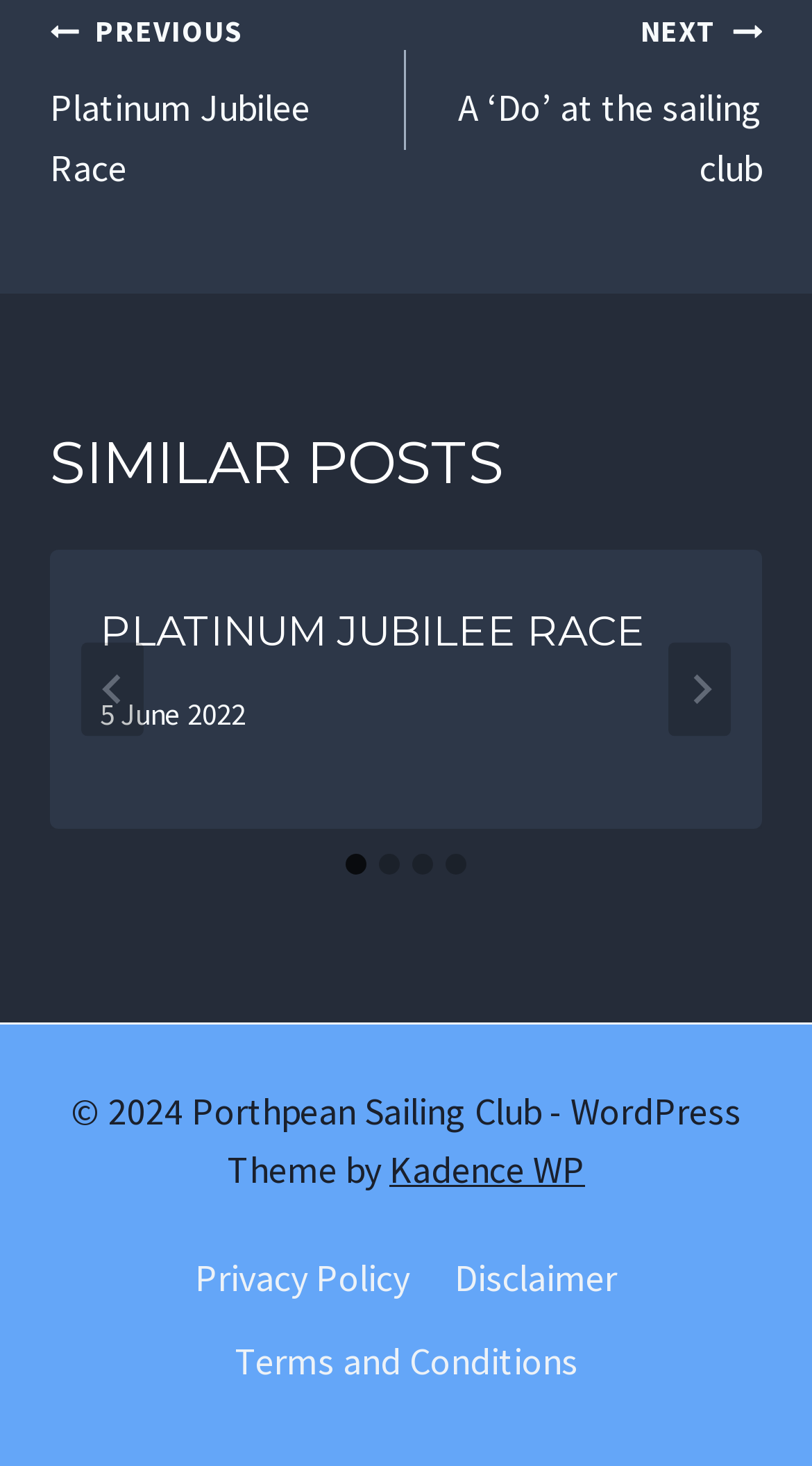Locate the bounding box coordinates of the element that should be clicked to execute the following instruction: "Go to previous post".

[0.062, 0.0, 0.5, 0.136]